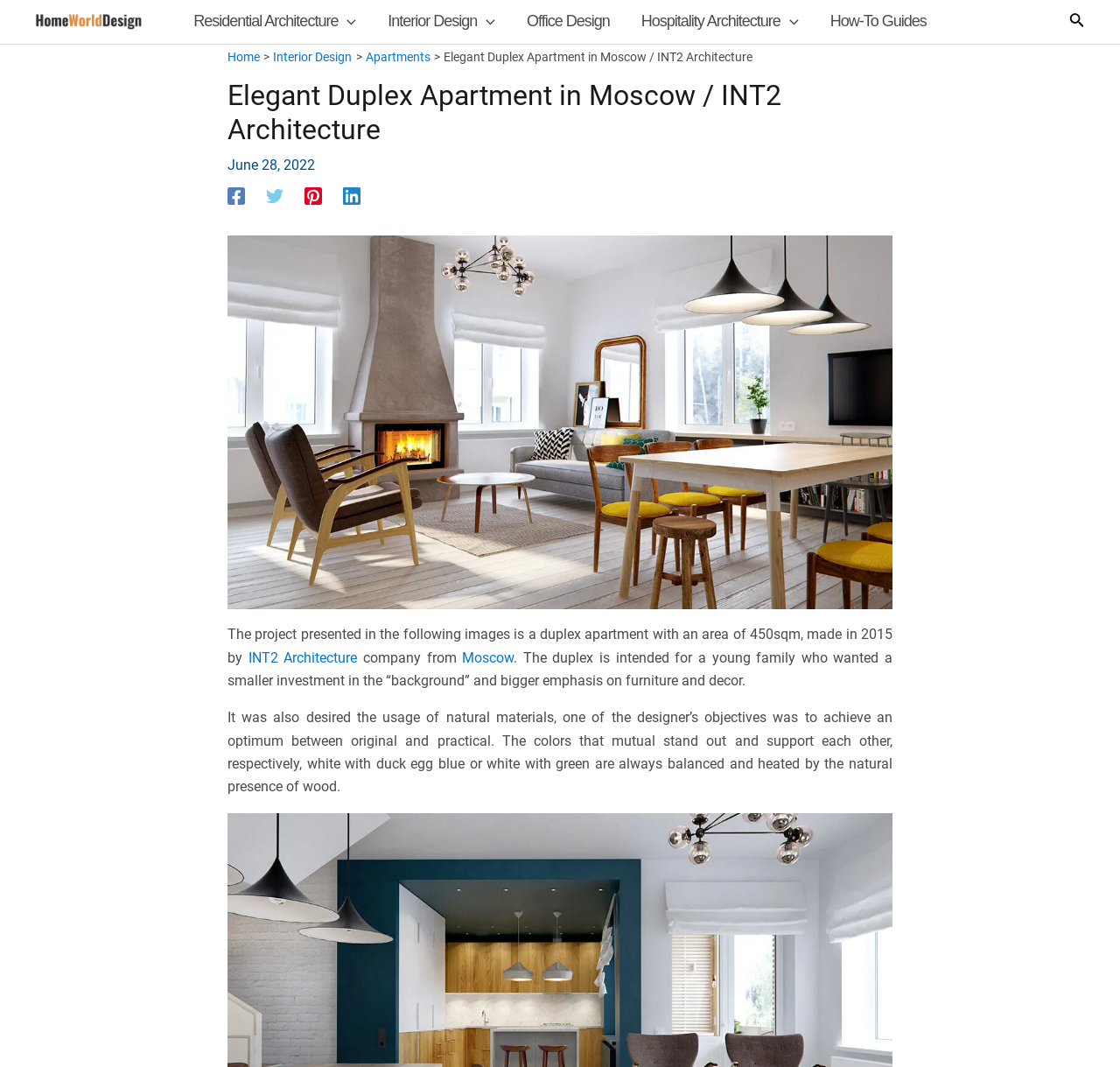Offer a detailed explanation of the webpage layout and contents.

The webpage is about a duplex apartment in Moscow designed by INT2 Architecture. At the top left, there is a link to "HomeWorldDesign" accompanied by an image. Next to it, a navigation menu is situated, containing links to various categories such as "Residential Architecture", "Interior Design", "Office Design", and more. Each category has a toggle button with an accompanying image.

On the top right, there is a search icon link with an image. Below the navigation menu, a header section displays the title "Elegant Duplex Apartment in Moscow / INT2 Architecture" in a large font size. Underneath, there is a breadcrumb navigation showing the path "Home > Interior Design > Apartments".

The main content area features a large image of the duplex apartment, accompanied by a description of the project. The text explains that the apartment has an area of 450 sqm, was made in 2015, and was designed for a young family who wanted to emphasize furniture and decor. The description also mentions the use of natural materials and the color scheme.

On the right side of the main content area, there are social media links to Facebook, Twitter, Pinterest, and Linkedin, each with an accompanying image. At the bottom of the page, there is a link to the project with the same title as the webpage.